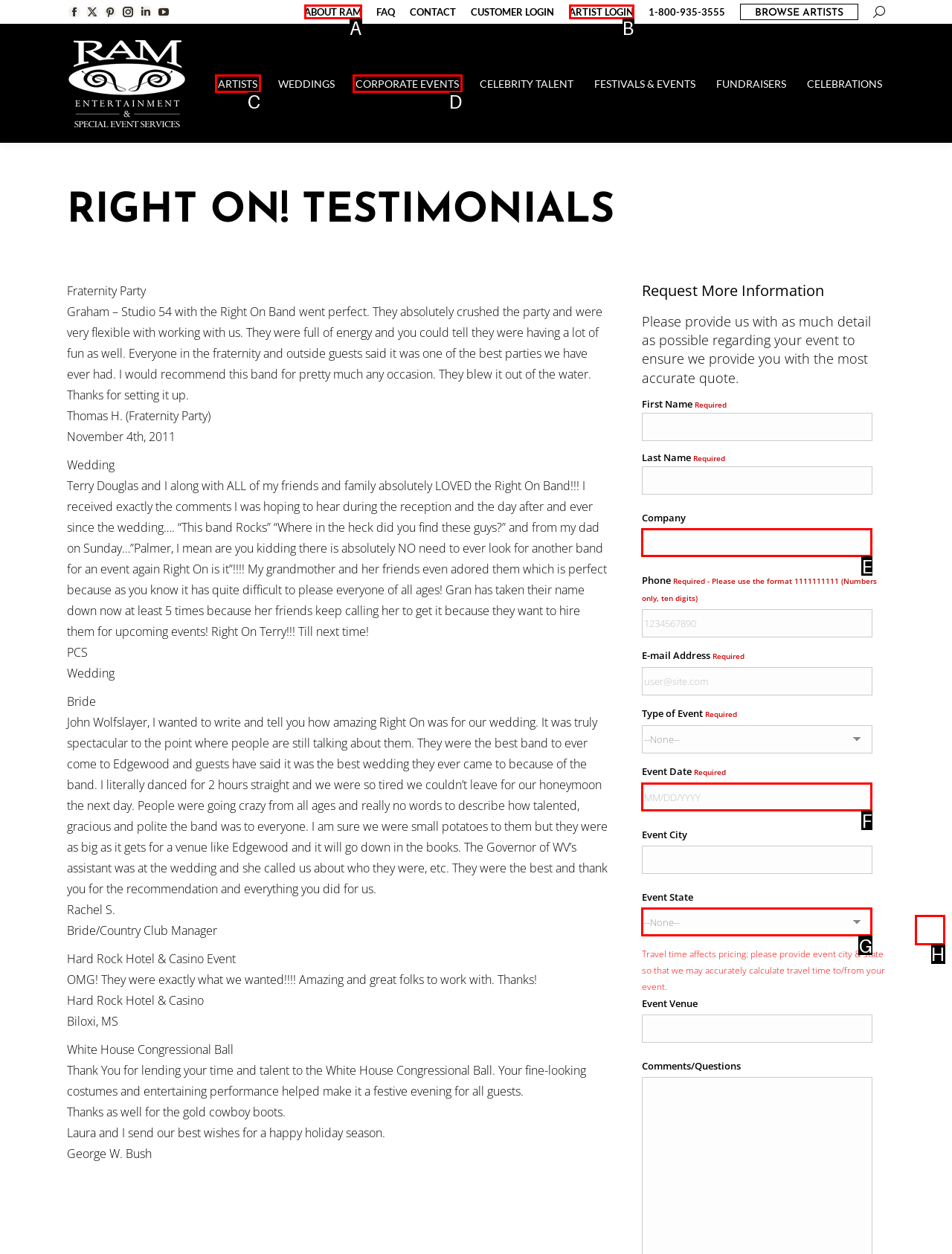Refer to the description: Go to Top and choose the option that best fits. Provide the letter of that option directly from the options.

H